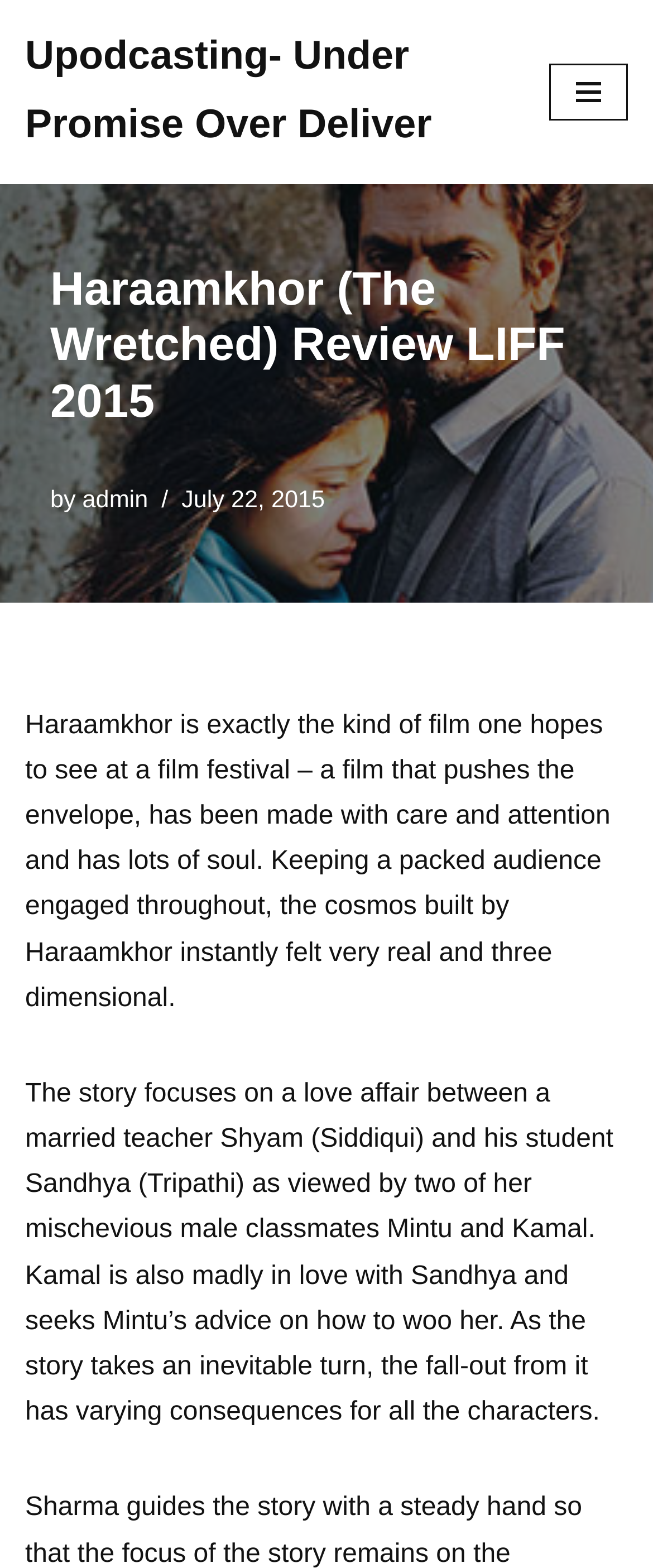For the given element description admin, determine the bounding box coordinates of the UI element. The coordinates should follow the format (top-left x, top-left y, bottom-right x, bottom-right y) and be within the range of 0 to 1.

[0.126, 0.311, 0.227, 0.328]